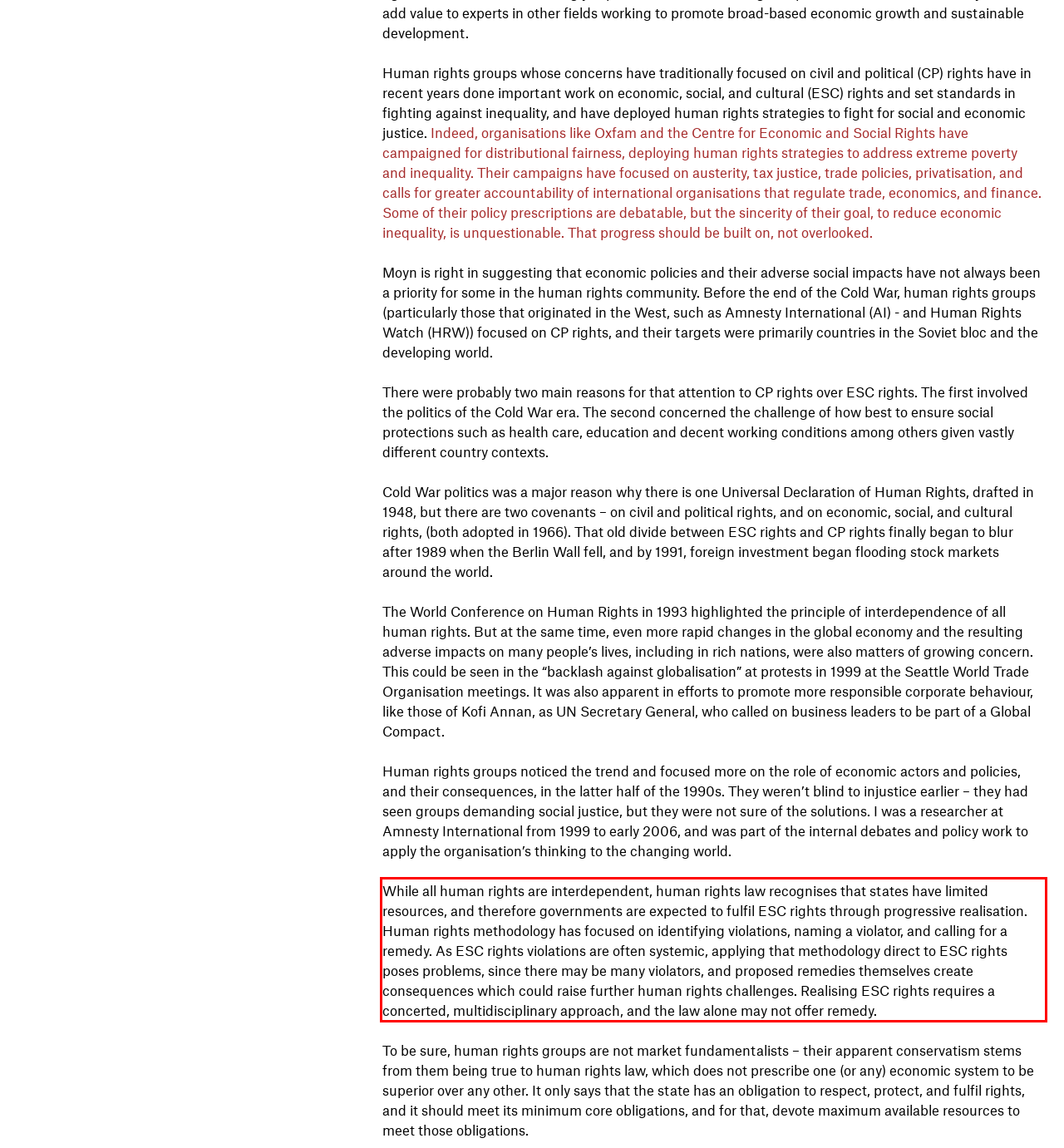Analyze the screenshot of a webpage where a red rectangle is bounding a UI element. Extract and generate the text content within this red bounding box.

While all human rights are interdependent, human rights law recognises that states have limited resources, and therefore governments are expected to fulfil ESC rights through progressive realisation. Human rights methodology has focused on identifying violations, naming a violator, and calling for a remedy. As ESC rights violations are often systemic, applying that methodology direct to ESC rights poses problems, since there may be many violators, and proposed remedies themselves create consequences which could raise further human rights challenges. Realising ESC rights requires a concerted, multidisciplinary approach, and the law alone may not offer remedy.